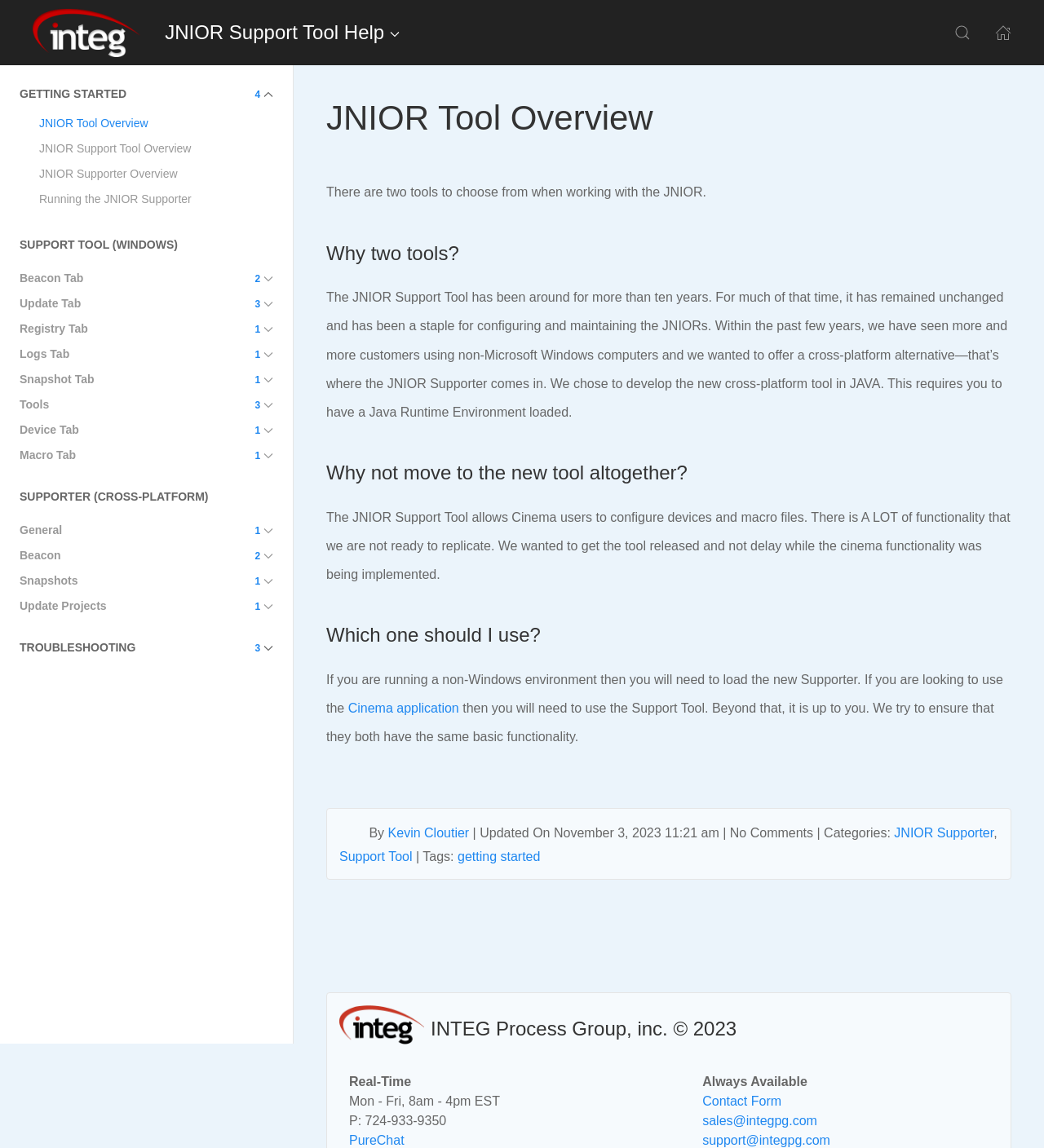Show the bounding box coordinates of the element that should be clicked to complete the task: "Contact sales@integpg.com".

[0.673, 0.97, 0.783, 0.982]